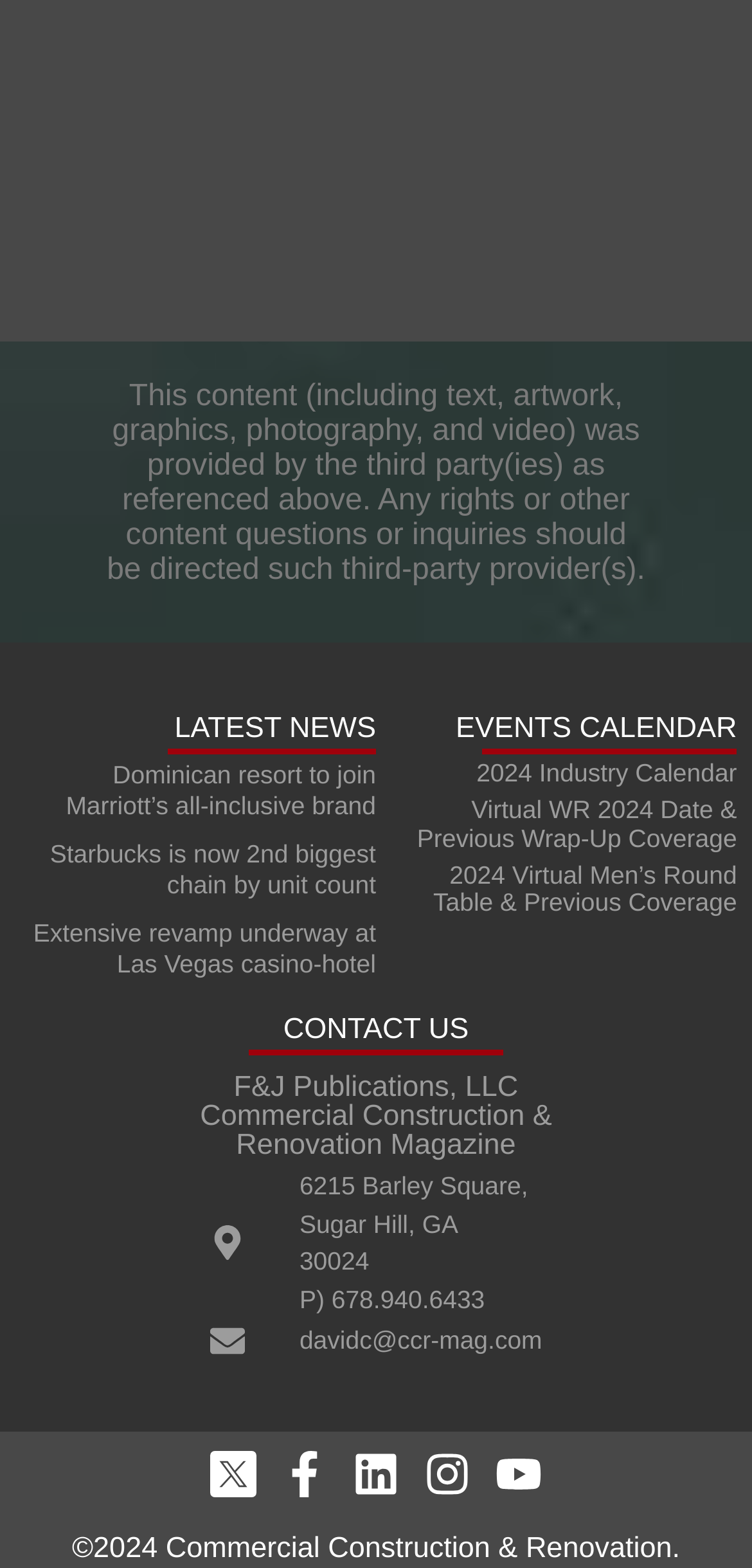Please specify the bounding box coordinates of the area that should be clicked to accomplish the following instruction: "View the events calendar". The coordinates should consist of four float numbers between 0 and 1, i.e., [left, top, right, bottom].

[0.606, 0.455, 0.98, 0.474]